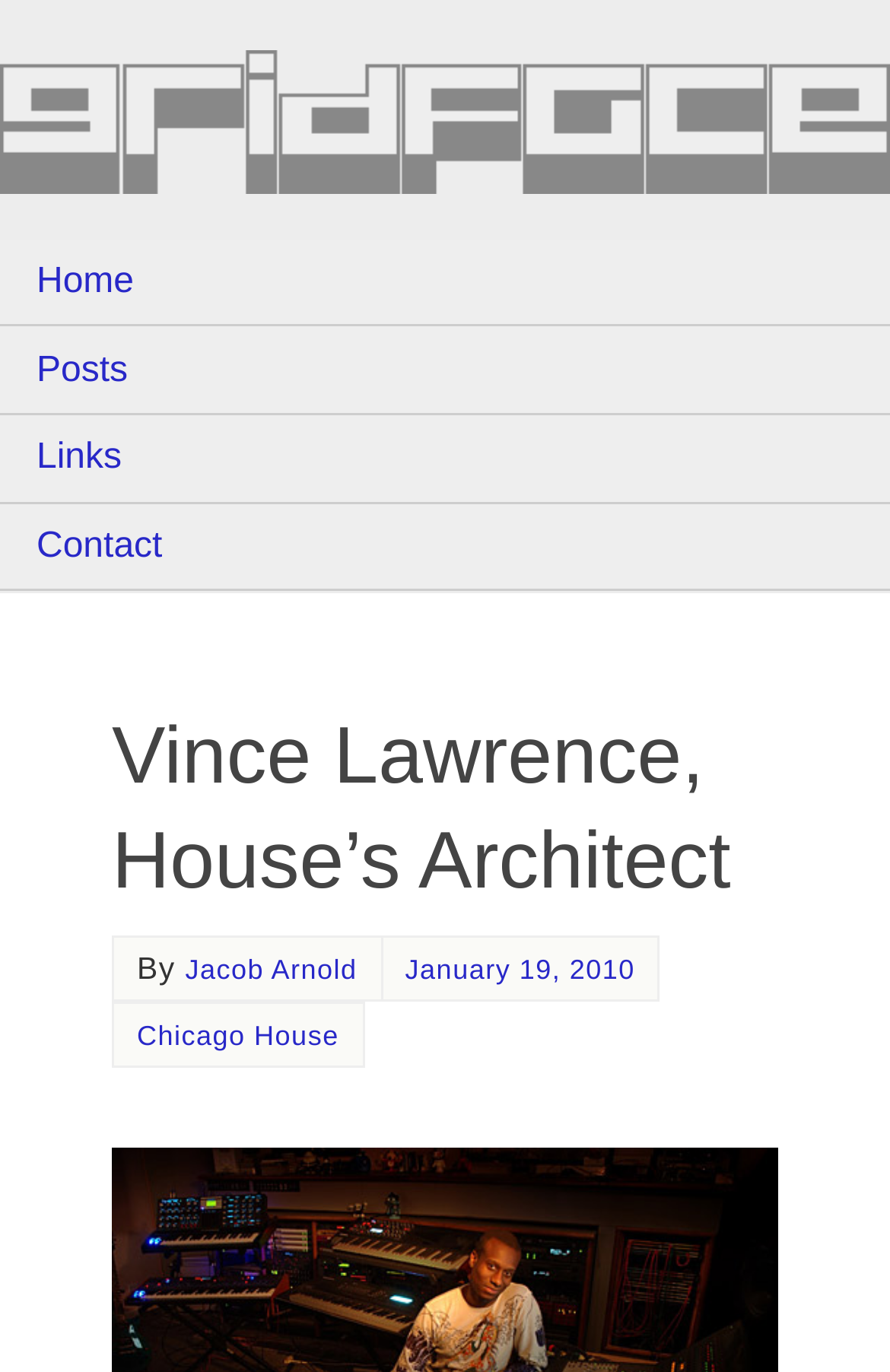Extract the primary heading text from the webpage.

Vince Lawrence, House’s Architect